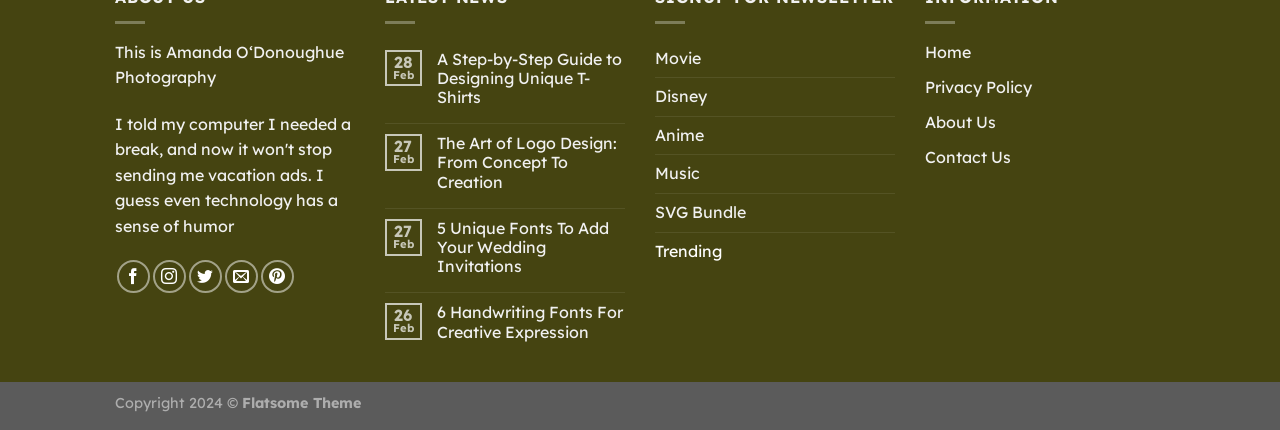Find and provide the bounding box coordinates for the UI element described with: "admin@lwshptclinic.com".

None